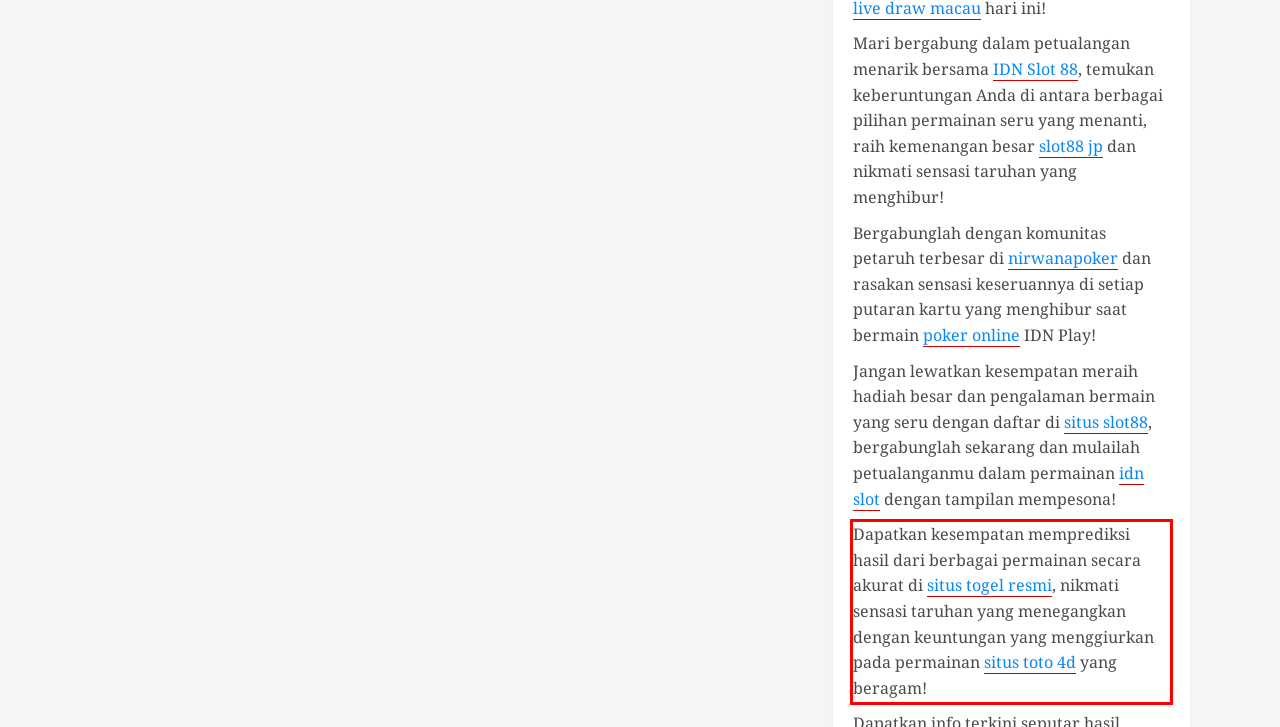Extract and provide the text found inside the red rectangle in the screenshot of the webpage.

Dapatkan kesempatan memprediksi hasil dari berbagai permainan secara akurat di situs togel resmi, nikmati sensasi taruhan yang menegangkan dengan keuntungan yang menggiurkan pada permainan situs toto 4d yang beragam!